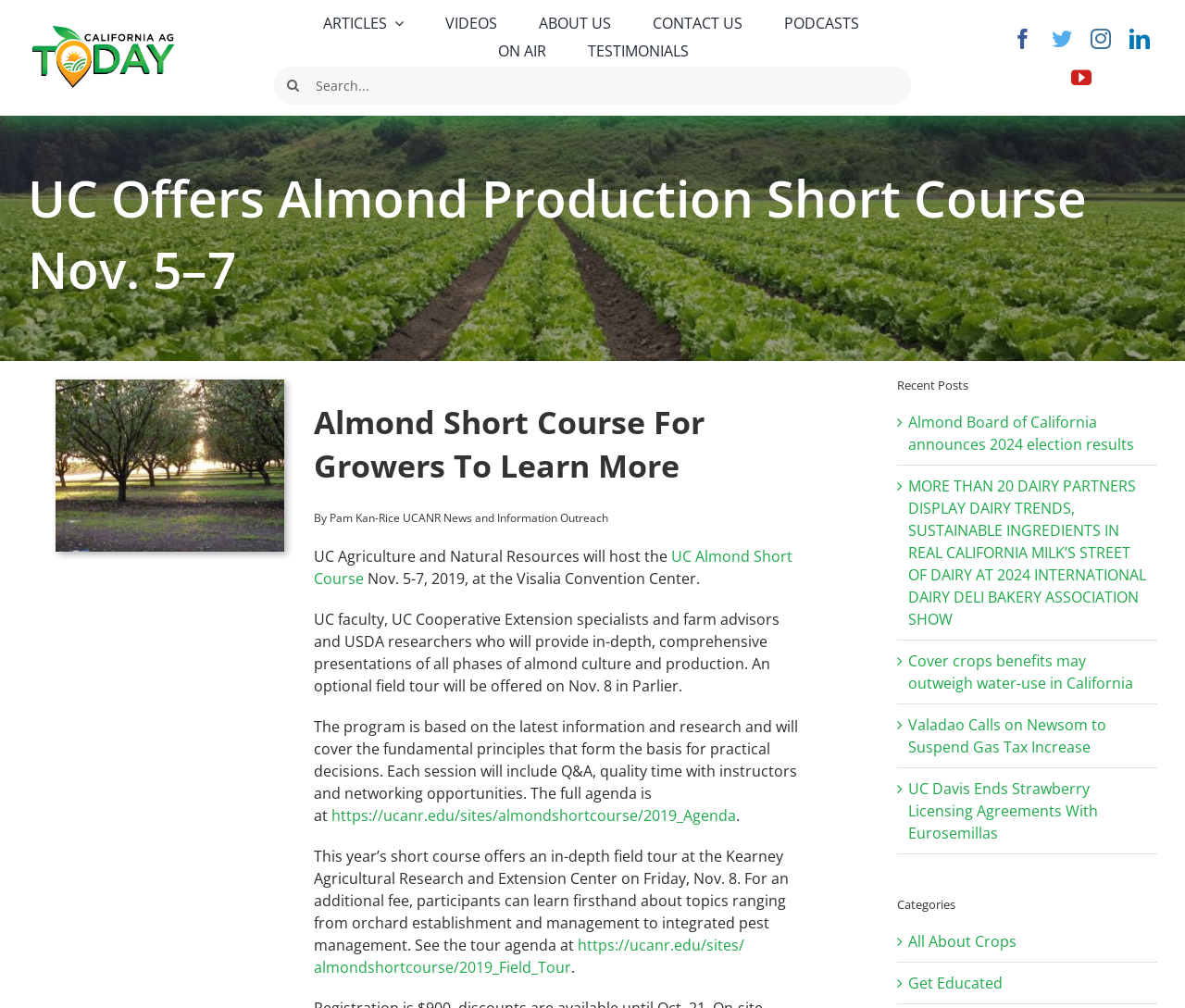Please determine the bounding box coordinates of the area that needs to be clicked to complete this task: 'Check the recent post about Almond Board of California'. The coordinates must be four float numbers between 0 and 1, formatted as [left, top, right, bottom].

[0.767, 0.409, 0.957, 0.451]